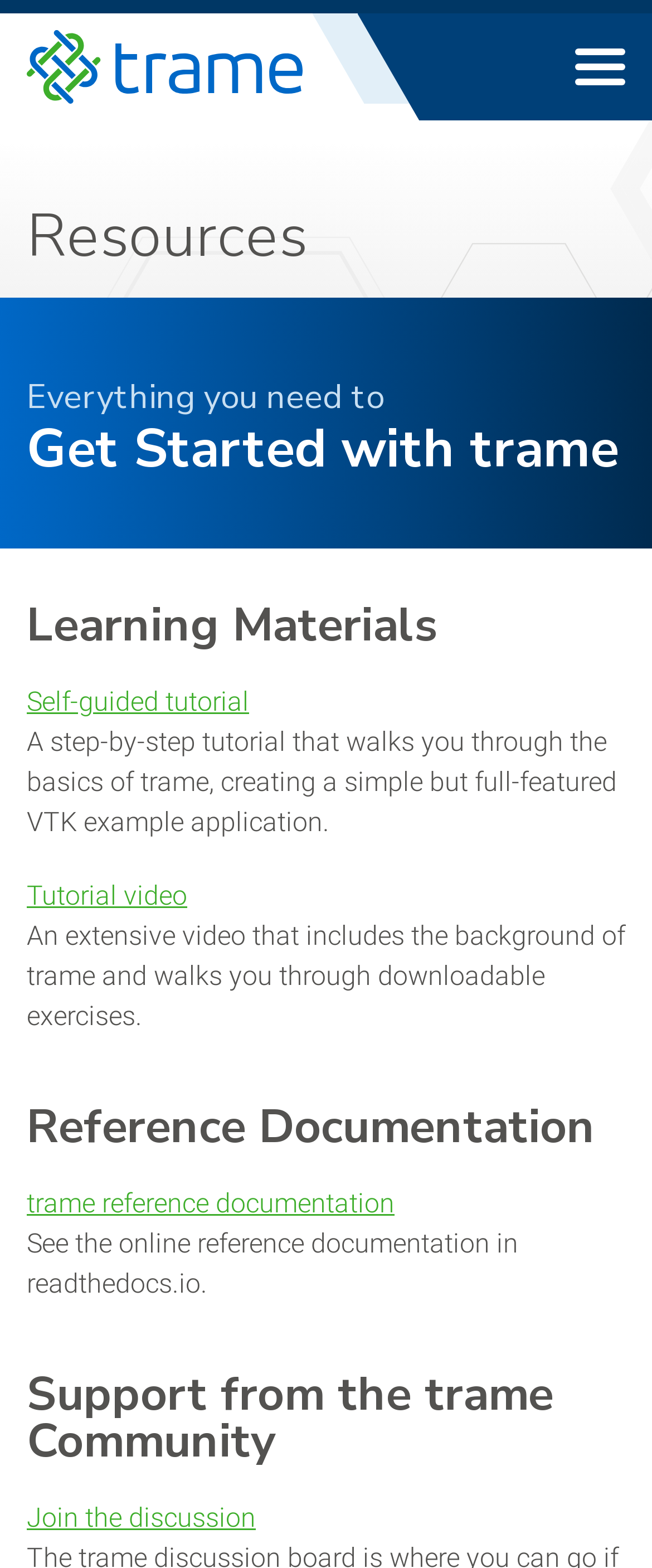What is the name of the application being introduced on the webpage?
Give a single word or phrase as your answer by examining the image.

trame